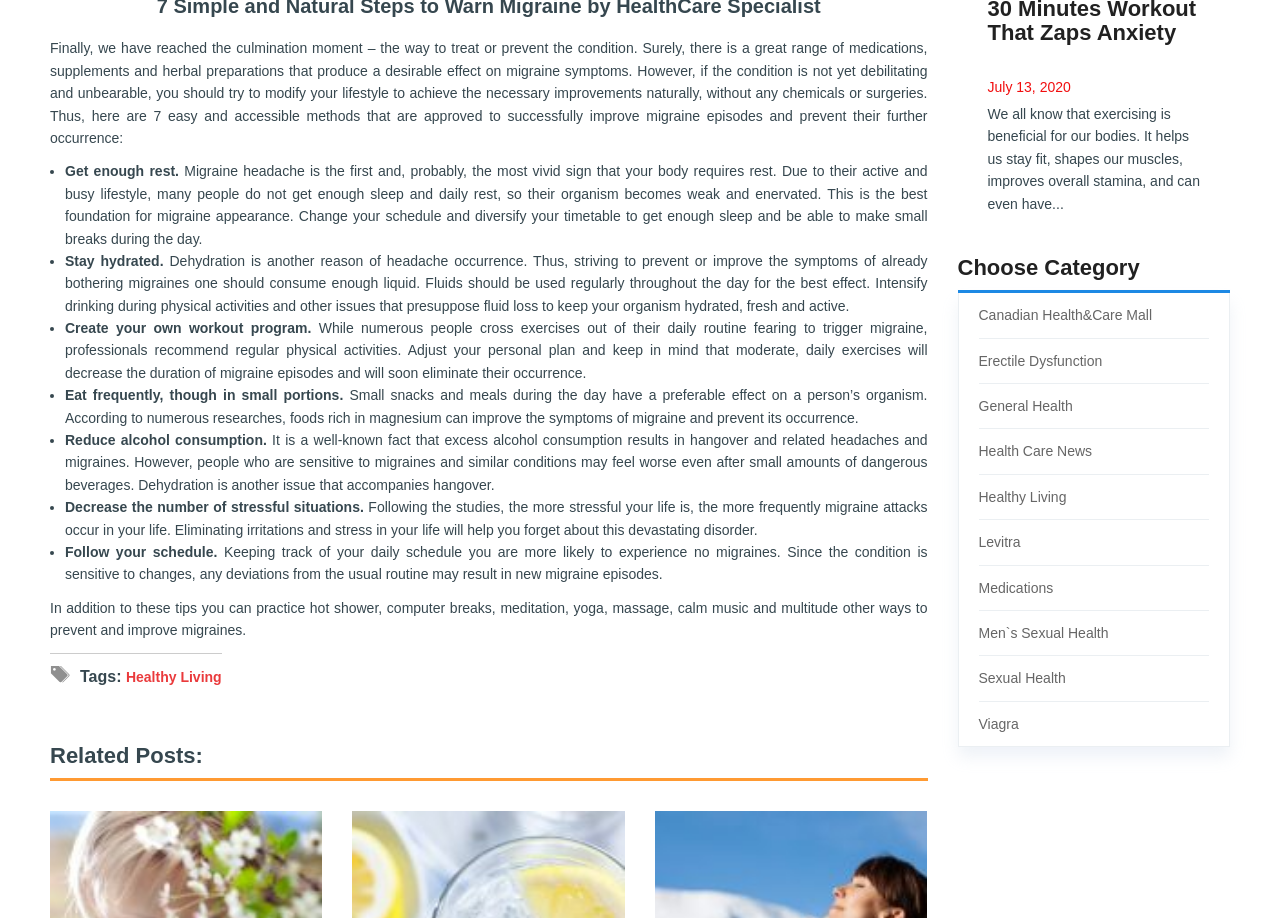Determine the bounding box coordinates of the region to click in order to accomplish the following instruction: "Click on the button next to the text box". Provide the coordinates as four float numbers between 0 and 1, specifically [left, top, right, bottom].

None